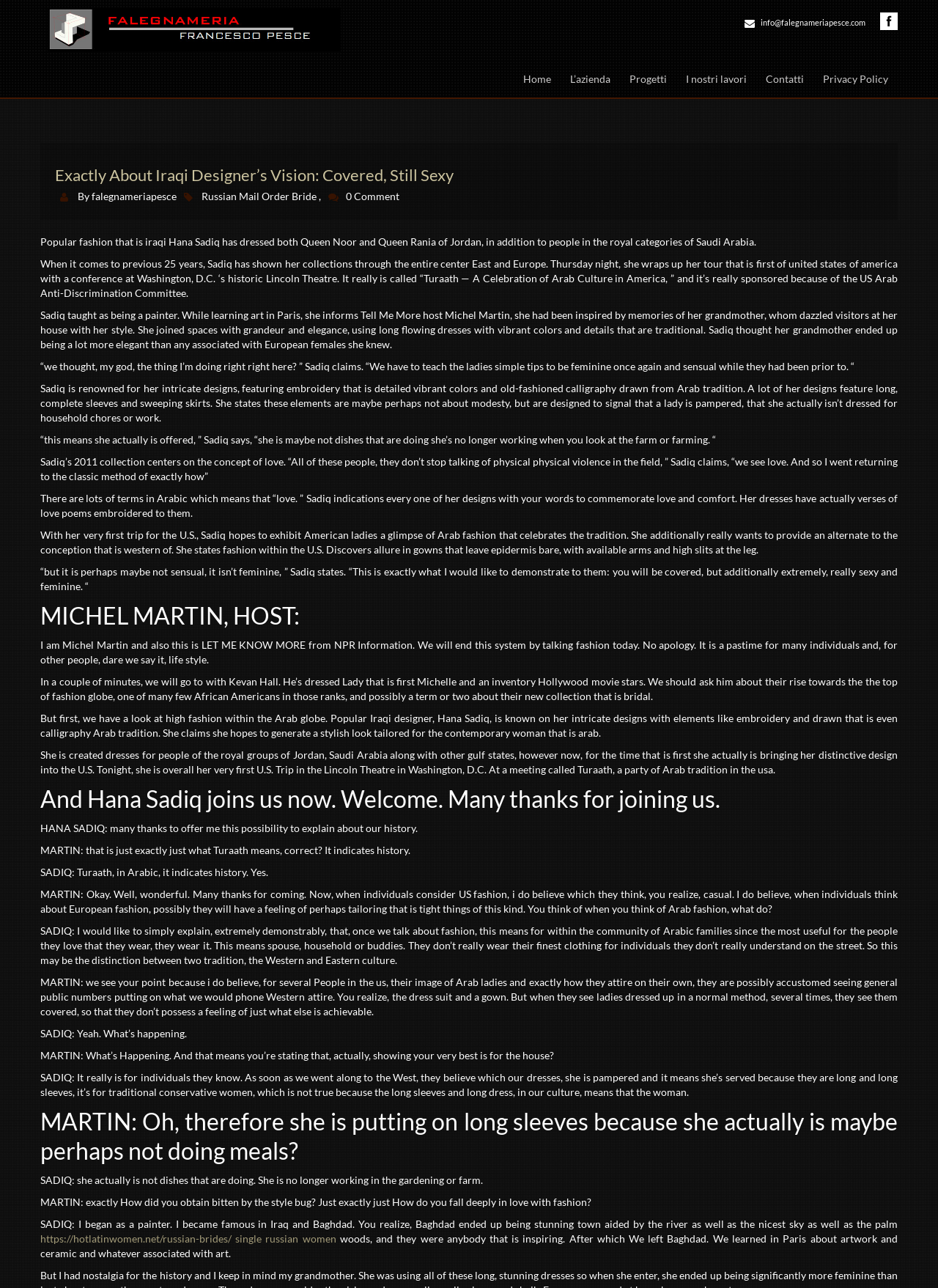Please determine the bounding box coordinates, formatted as (top-left x, top-left y, bottom-right x, bottom-right y), with all values as floating point numbers between 0 and 1. Identify the bounding box of the region described as: I nostri lavori

[0.721, 0.046, 0.806, 0.076]